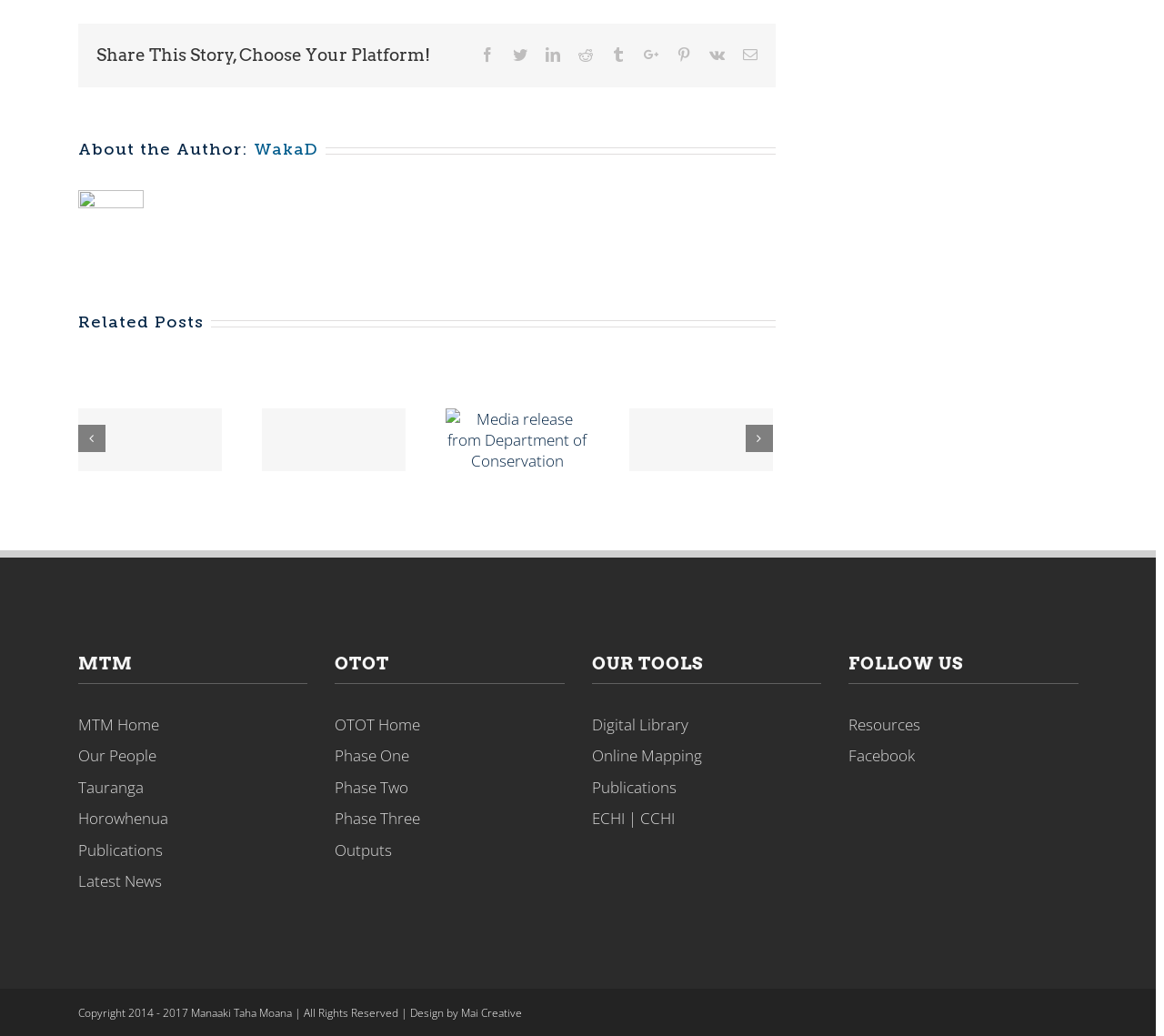Find the bounding box coordinates of the element's region that should be clicked in order to follow the given instruction: "Follow us on Facebook". The coordinates should consist of four float numbers between 0 and 1, i.e., [left, top, right, bottom].

[0.729, 0.718, 0.926, 0.741]